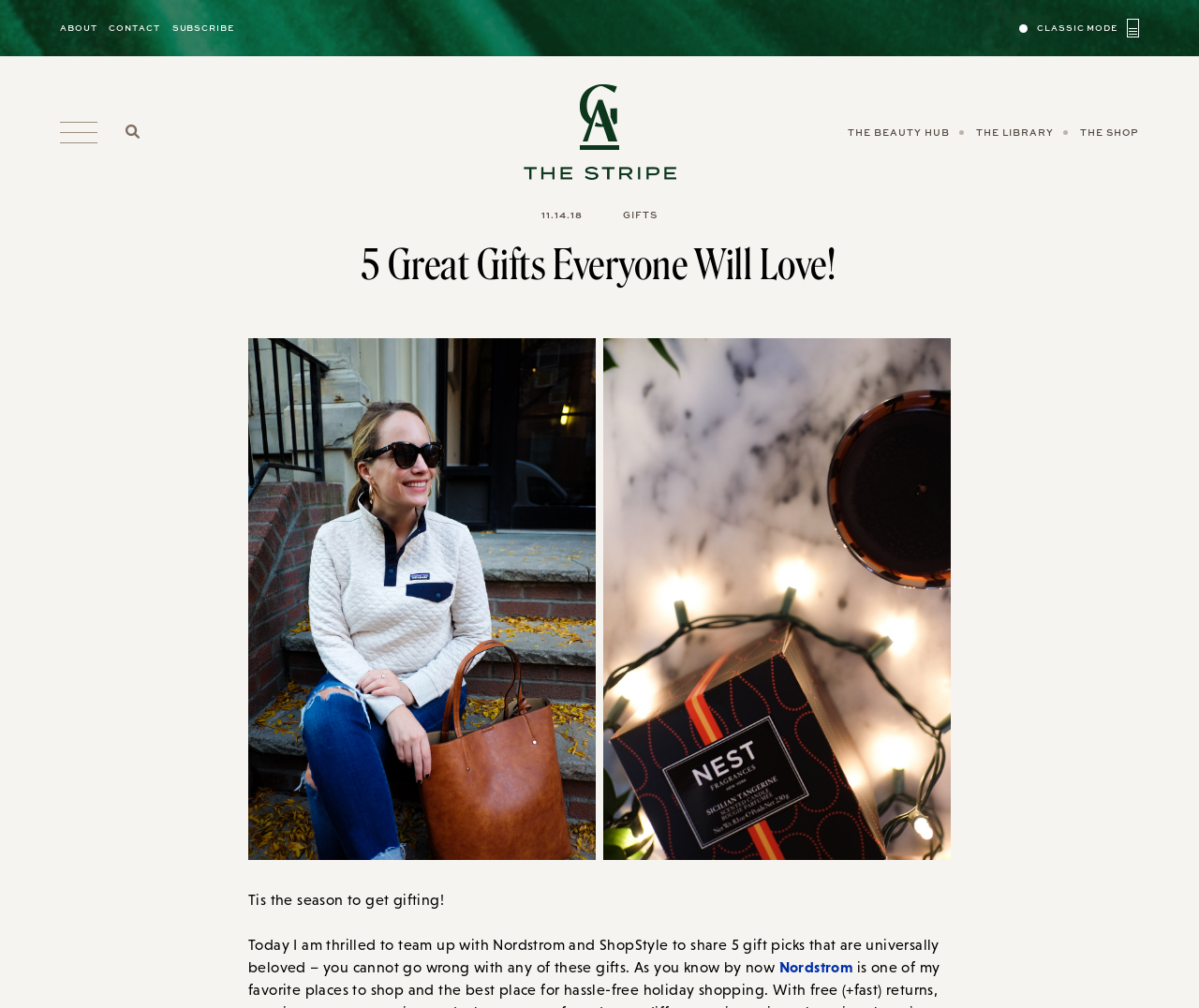Generate a thorough caption detailing the webpage content.

The webpage is a blog post titled "5 Great Gifts Everyone Will Love" by Grace Atwood on The Stripe. At the top, there are several links, including "ABOUT", "CONTACT", "SUBSCRIBE", and "CLASSIC MODE", aligned horizontally across the page. Below these links, there is a search bar with a text box and a search arrow button on the right side. Above the search bar, there is a link to "The Stripe" and three more links to "THE BEAUTY HUB", "THE LIBRARY", and "THE SHOP" on the right side.

The main content of the page starts with a header section that includes the date "11.14.18" and a link to "GIFTS". The title of the blog post, "5 Great Gifts Everyone Will Love!", is displayed prominently below the header section. 

The page features two images, one on the left and one on the right, showcasing gift ideas. The first image is of a Patagonia fleece, and the second image is of a Nest product. Below the images, there is a paragraph of text that introduces the gift ideas and mentions the collaboration with Nordstrom and ShopStyle. The text also includes a link to Nordstrom.